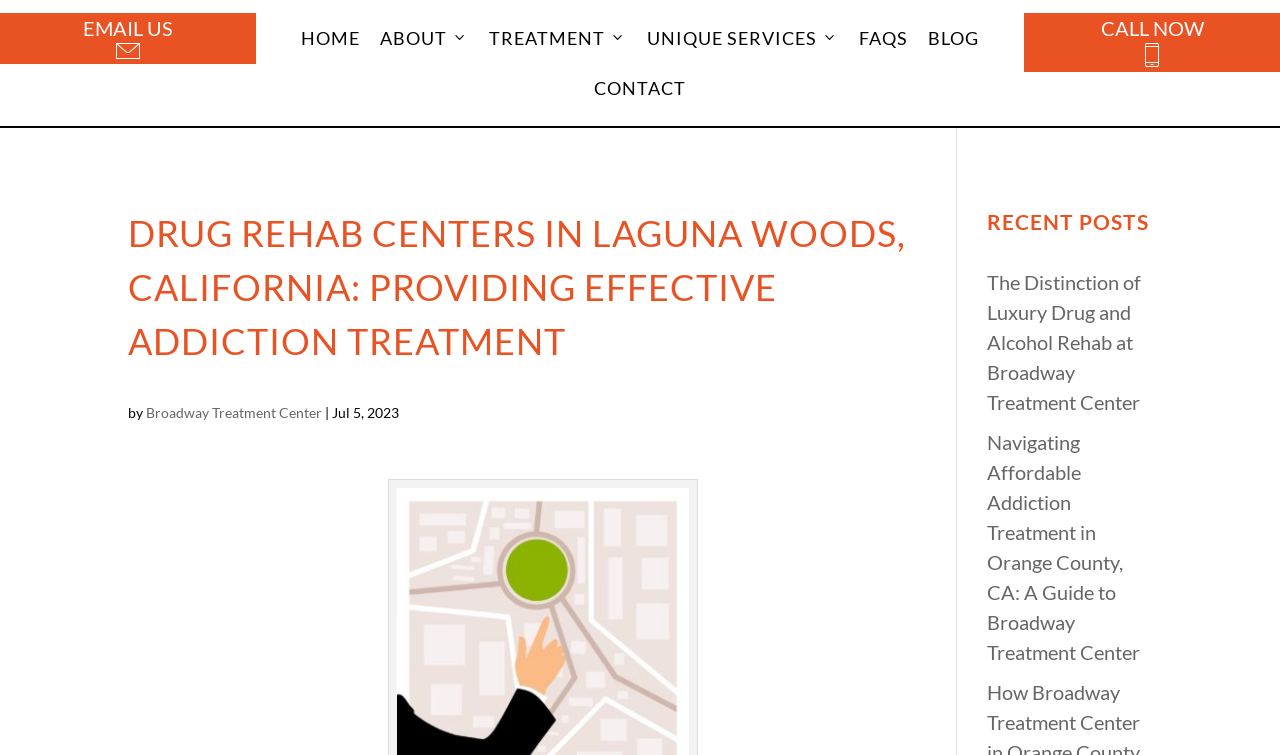How many links are in the top navigation menu?
Refer to the screenshot and answer in one word or phrase.

6